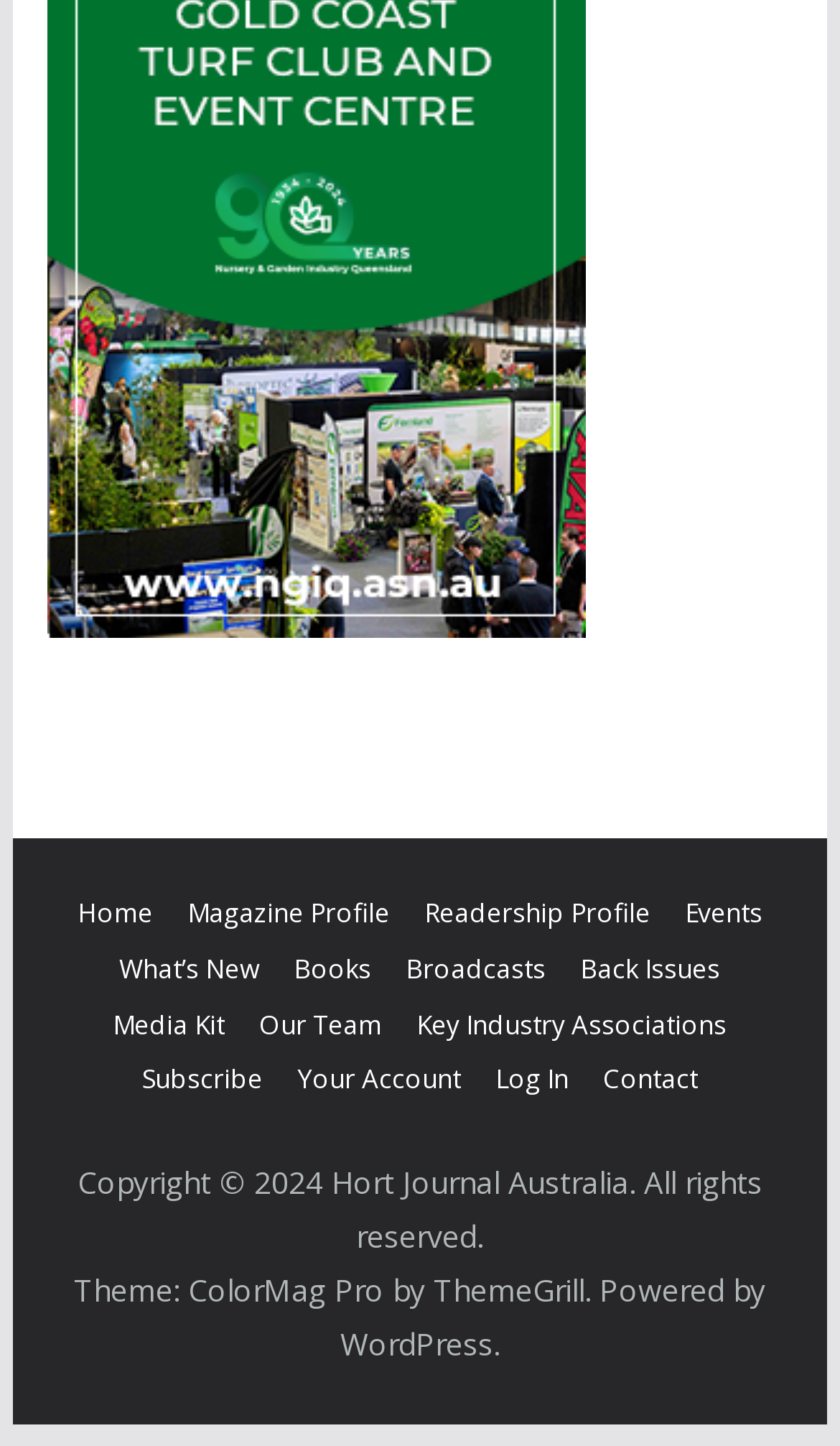Please answer the following question as detailed as possible based on the image: 
What is the name of the magazine?

I found the name of the magazine by looking at the link 'Hort Journal Australia' at the bottom of the webpage, which suggests that it is the name of the magazine.